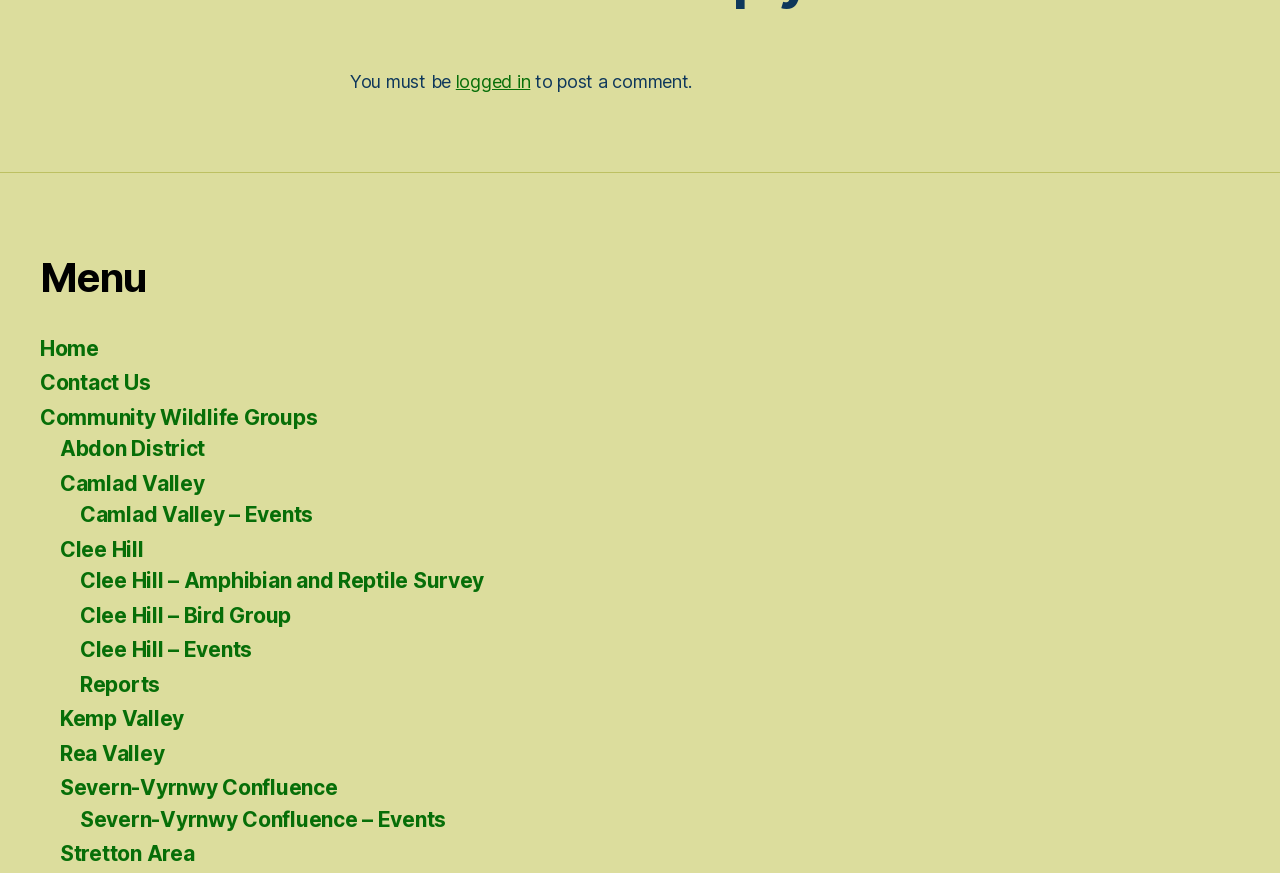Please locate the UI element described by "Reports" and provide its bounding box coordinates.

[0.062, 0.77, 0.125, 0.798]